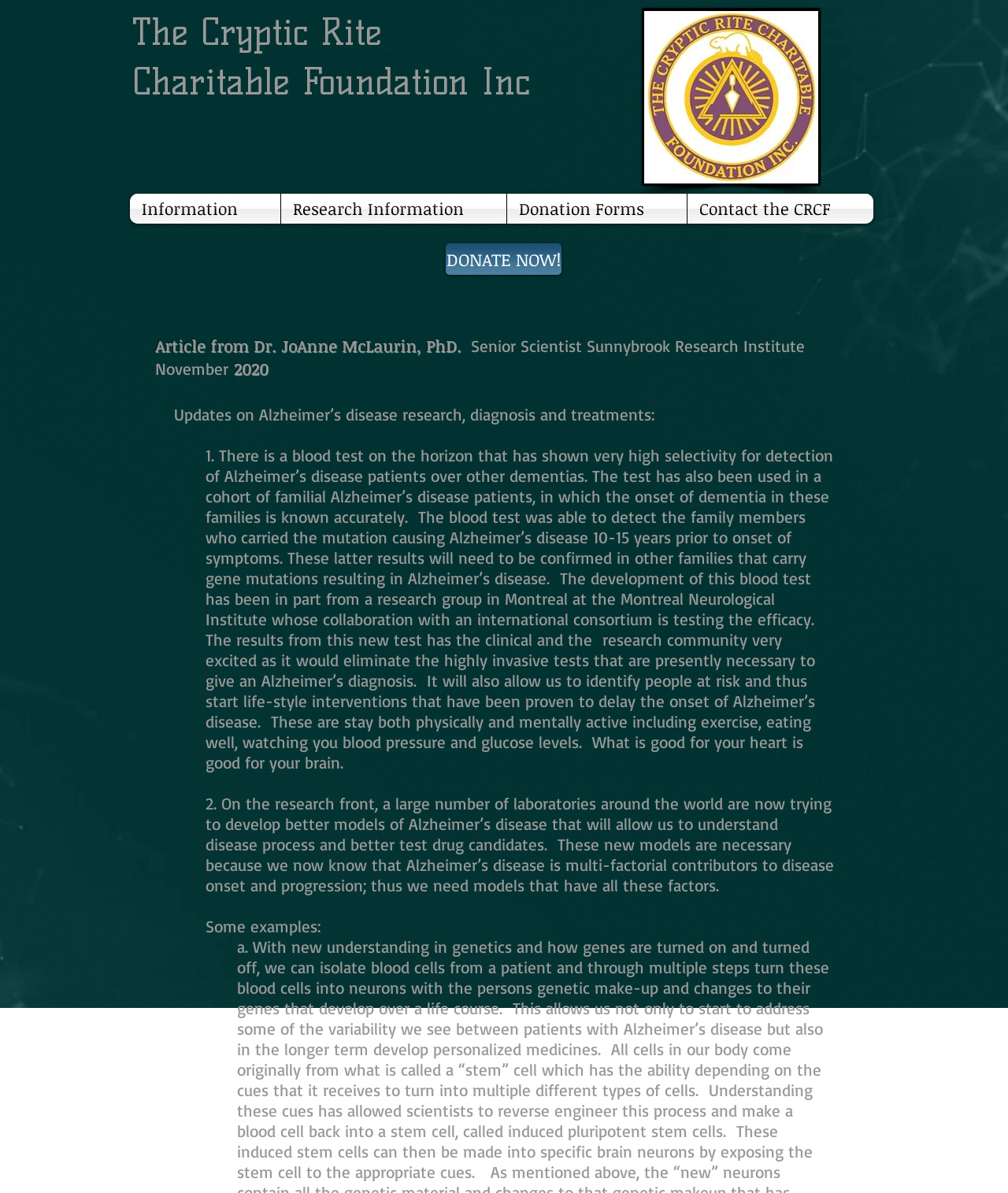Determine the bounding box coordinates of the UI element that matches the following description: "https://youtu.be/mrD0wqXMgJs". The coordinates should be four float numbers between 0 and 1 in the format [left, top, right, bottom].

None